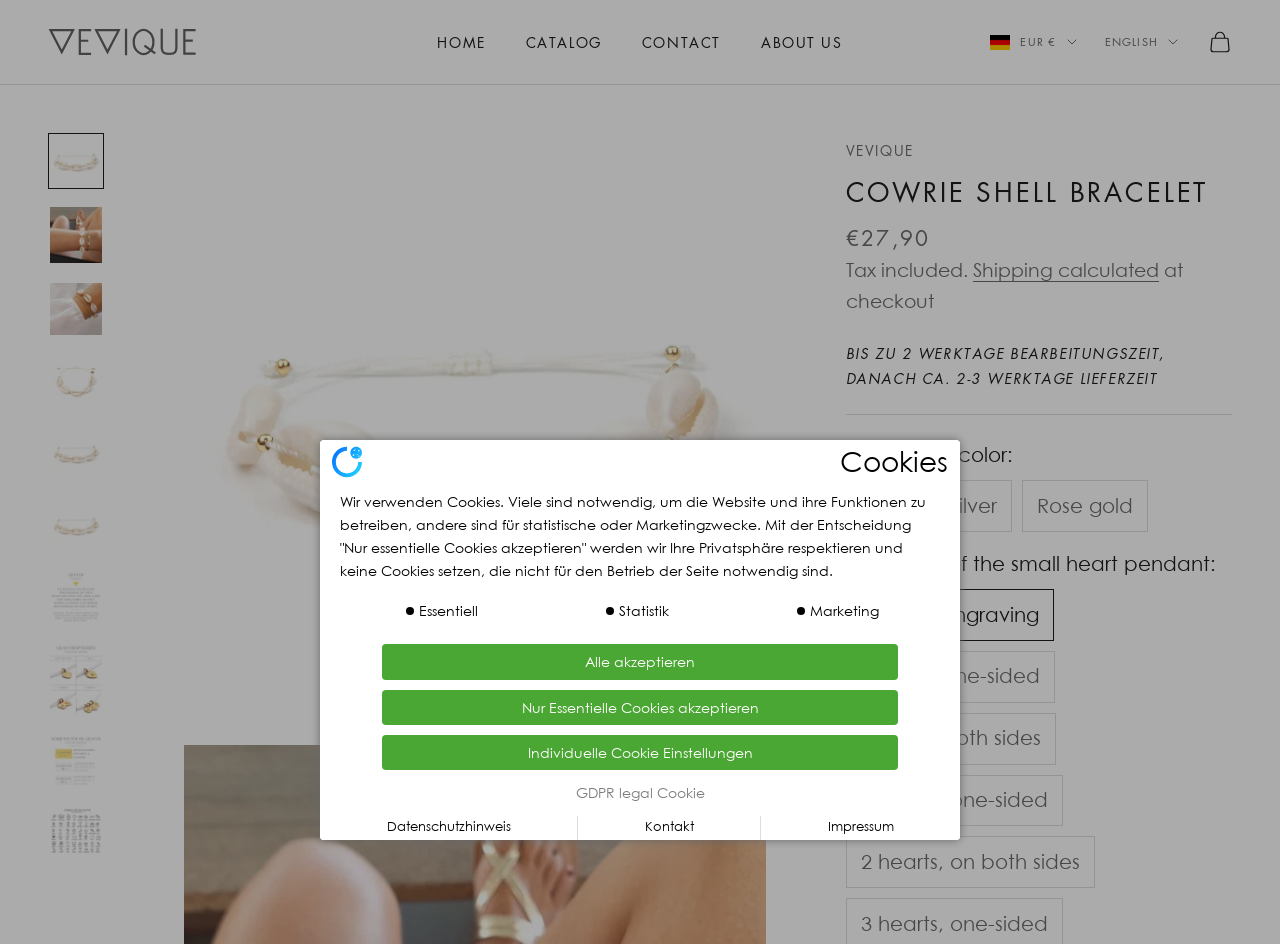Identify the bounding box coordinates of the area that should be clicked in order to complete the given instruction: "Select the 'ENGLISH' language". The bounding box coordinates should be four float numbers between 0 and 1, i.e., [left, top, right, bottom].

[0.863, 0.035, 0.92, 0.055]